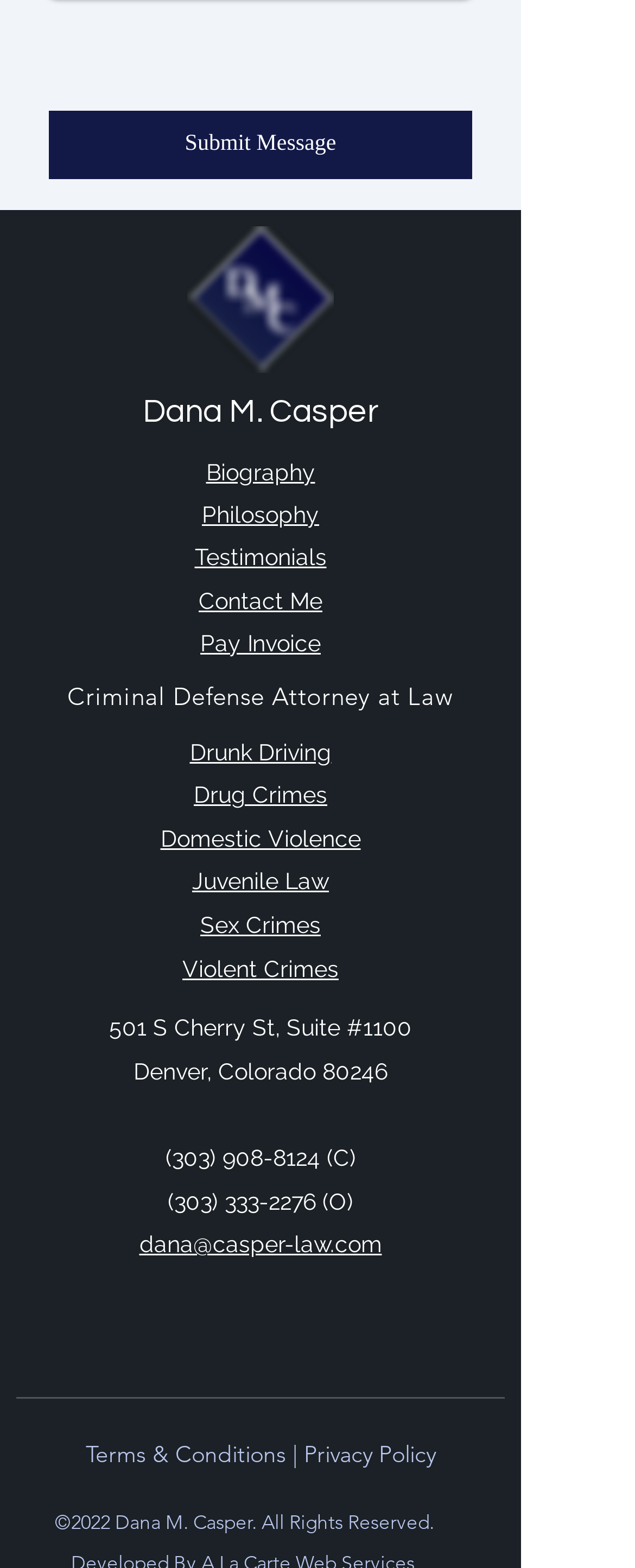Specify the bounding box coordinates (top-left x, top-left y, bottom-right x, bottom-right y) of the UI element in the screenshot that matches this description: aria-label="LinkedIn"

[0.426, 0.831, 0.477, 0.851]